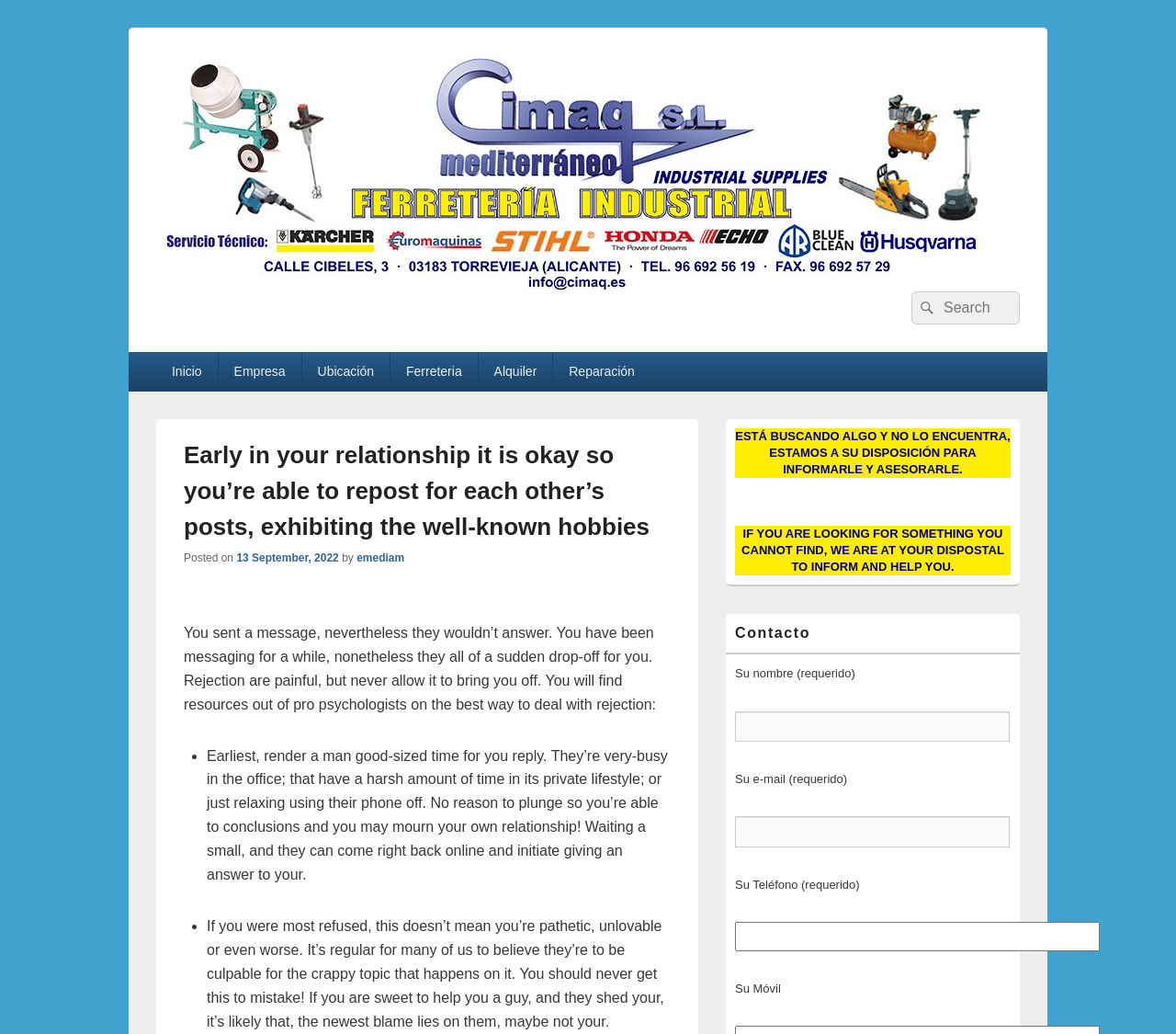What is the topic of the article?
From the image, respond with a single word or phrase.

Dealing with rejection